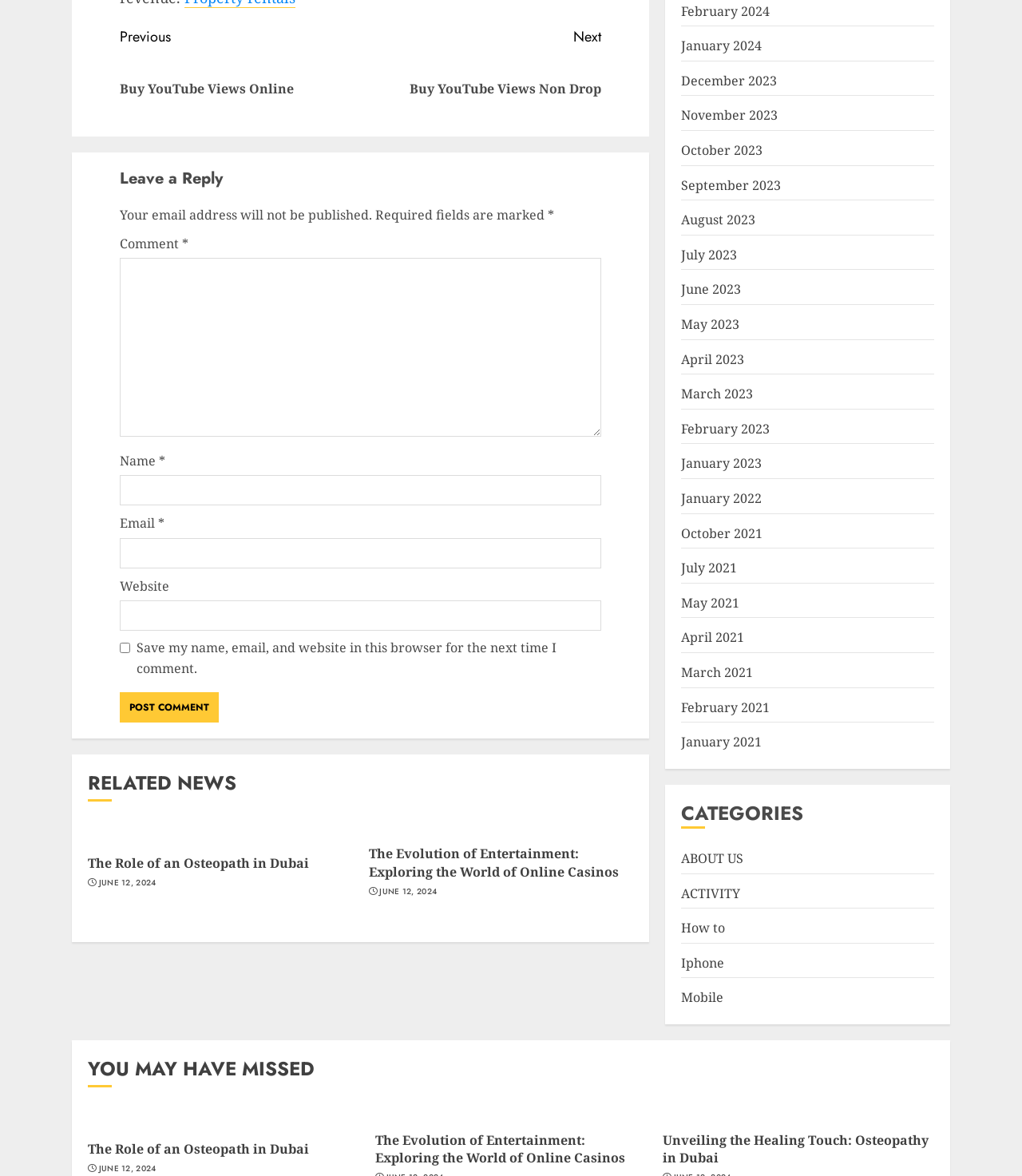Please find the bounding box coordinates of the clickable region needed to complete the following instruction: "Click the 'Previous post: Buy YouTube Views Online' link". The bounding box coordinates must consist of four float numbers between 0 and 1, i.e., [left, top, right, bottom].

[0.117, 0.022, 0.353, 0.102]